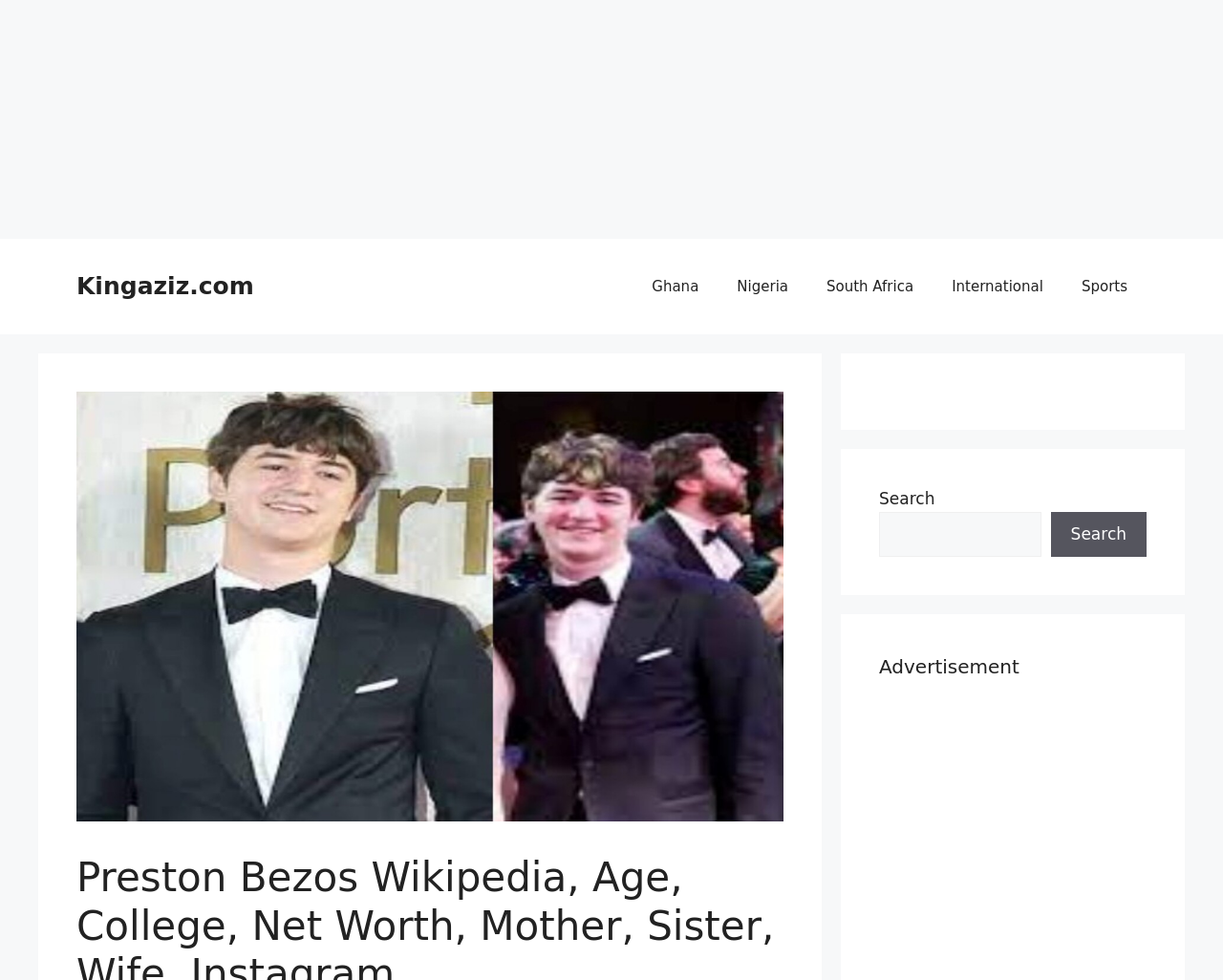Identify the main heading of the webpage and provide its text content.

Preston Bezos Wikipedia, Age, College, Net Worth, Mother, Sister, Wife, Instagram